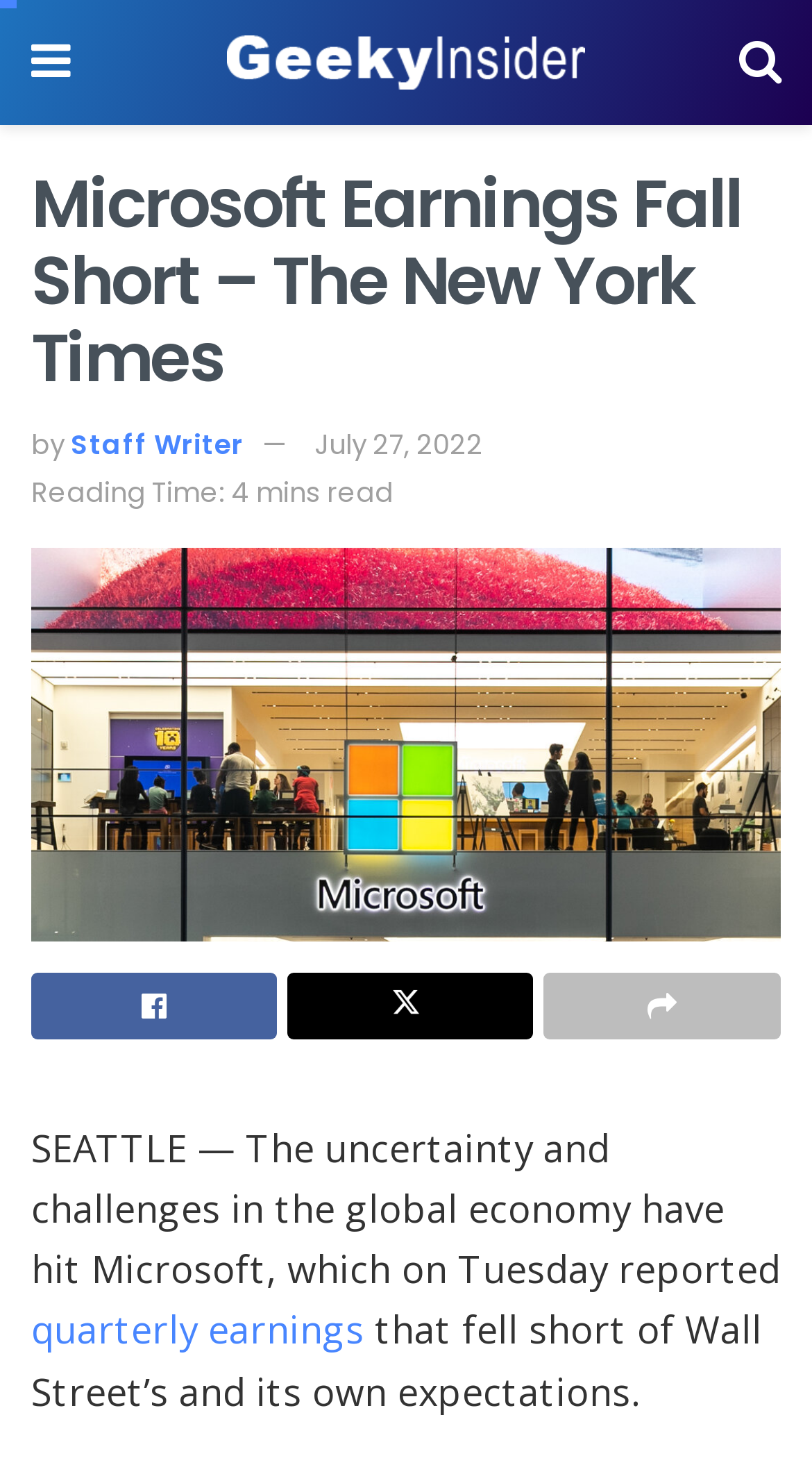Provide a one-word or brief phrase answer to the question:
Who wrote the article?

Staff Writer